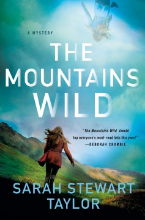Describe all the important aspects and details of the image.

The image shows the cover of the mystery novel "The Mountains Wild" by Sarah Stewart Taylor. The artwork features a serene landscape with lush green hills and a cloudy sky, evoking a sense of mystery and adventure. In the foreground, a figure in a red coat is depicted walking away, seemingly exploring the wilderness. The title, "The Mountains Wild," is prominently displayed at the bottom in bold white letters, accompanied by the author's name. This novel tells the gripping story of Maggie D'arcy, a New York homicide detective, who returns to Ireland to investigate the disappearance of her cousin 23 years earlier, blending elements of personal loss with a compelling police procedural narrative. The cover promises a thrilling exploration of complex characters and intricate plotting, reminiscent of Tana French's style.